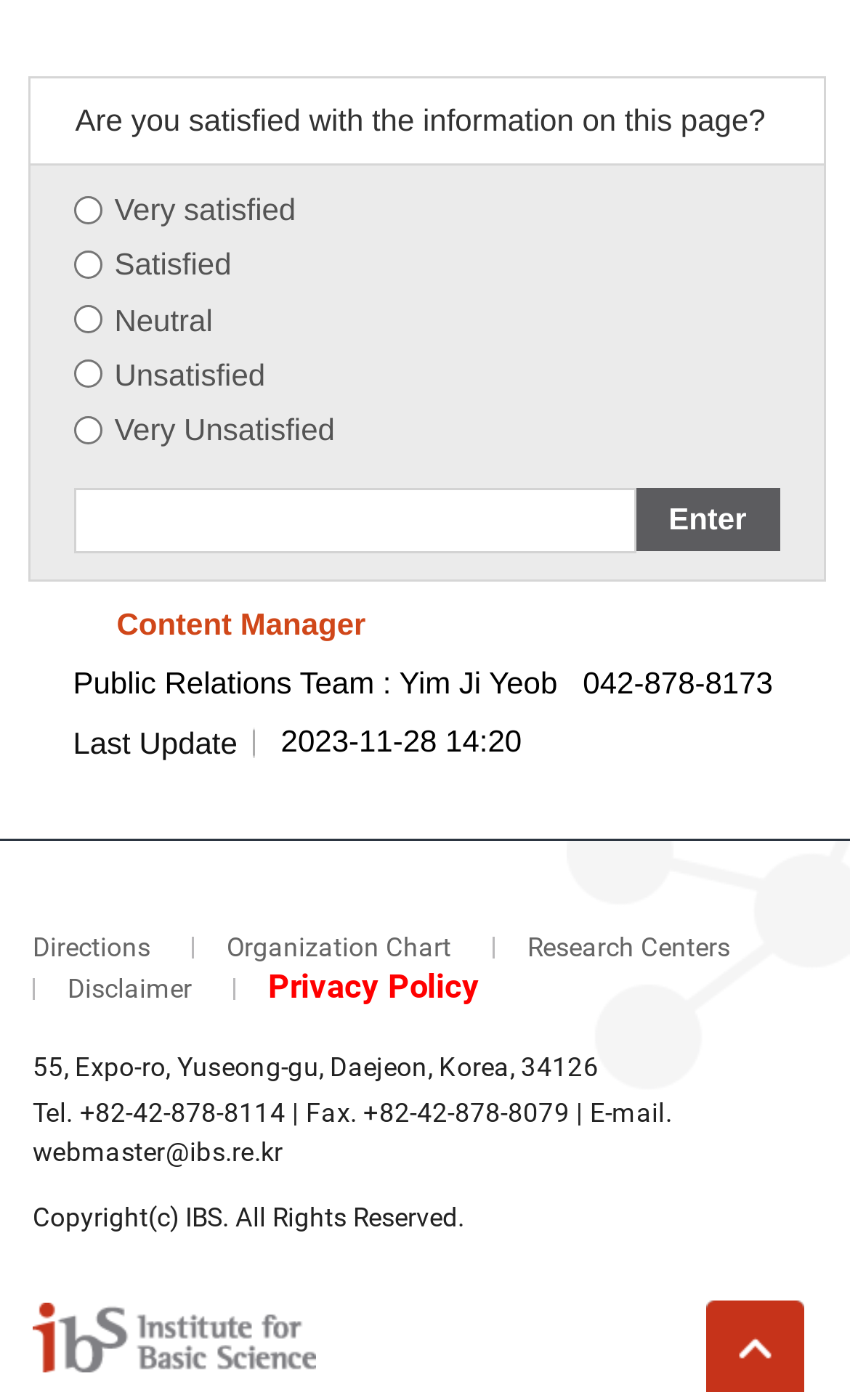Please answer the following question using a single word or phrase: 
What is the address of the institute?

55, Expo-ro, Yuseong-gu, Daejeon, Korea, 34126